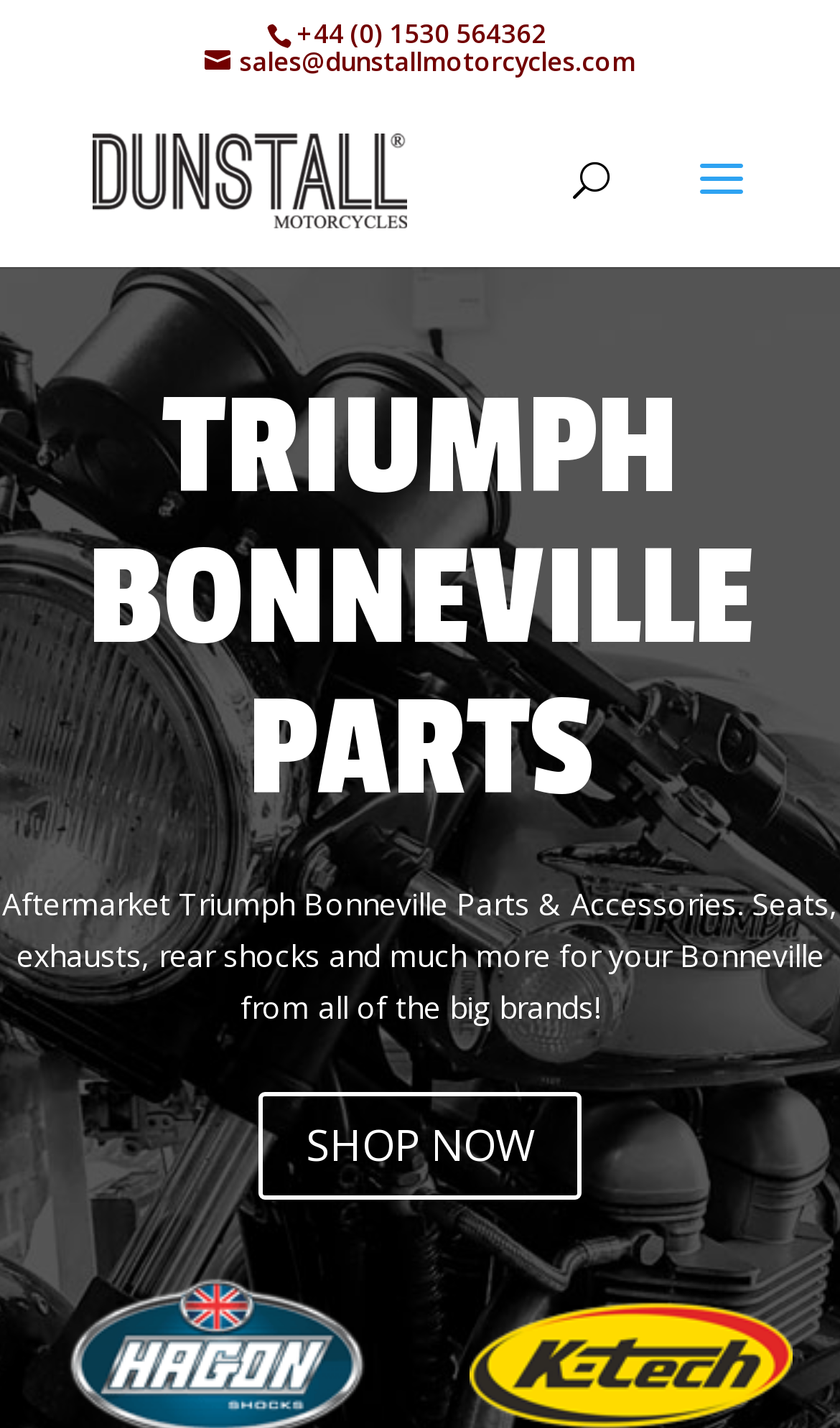Use one word or a short phrase to answer the question provided: 
What is the purpose of the search box?

To search for Triumph Bonneville parts